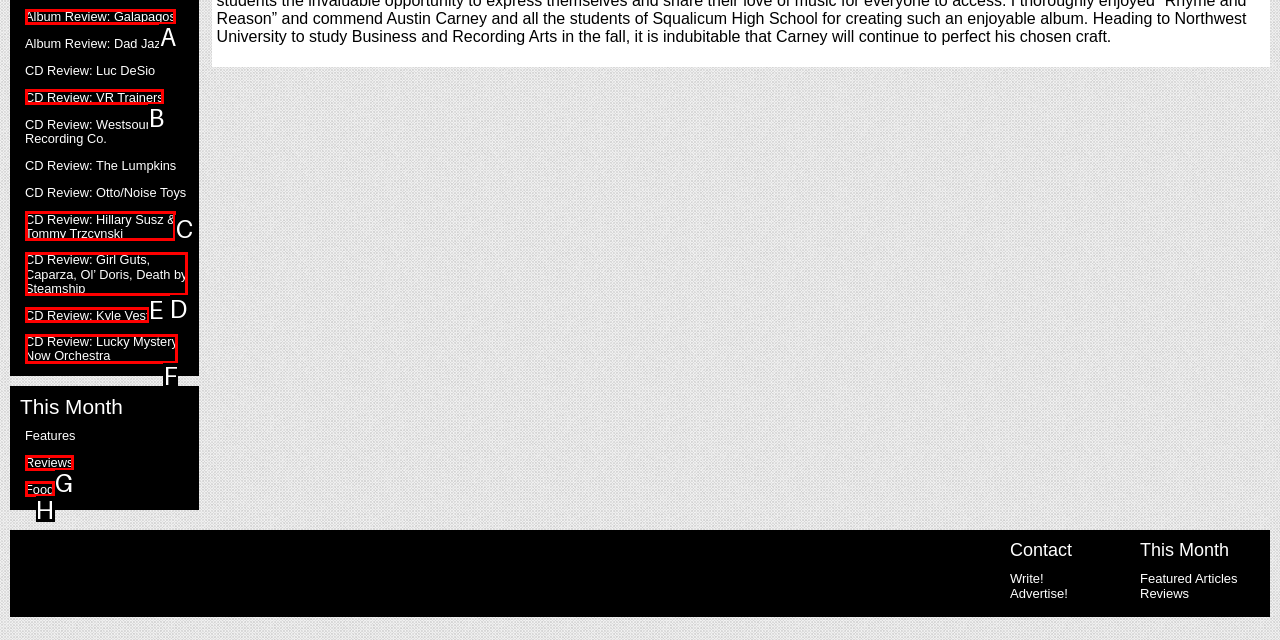Identify the option that corresponds to the given description: Google Nest Community. Reply with the letter of the chosen option directly.

None